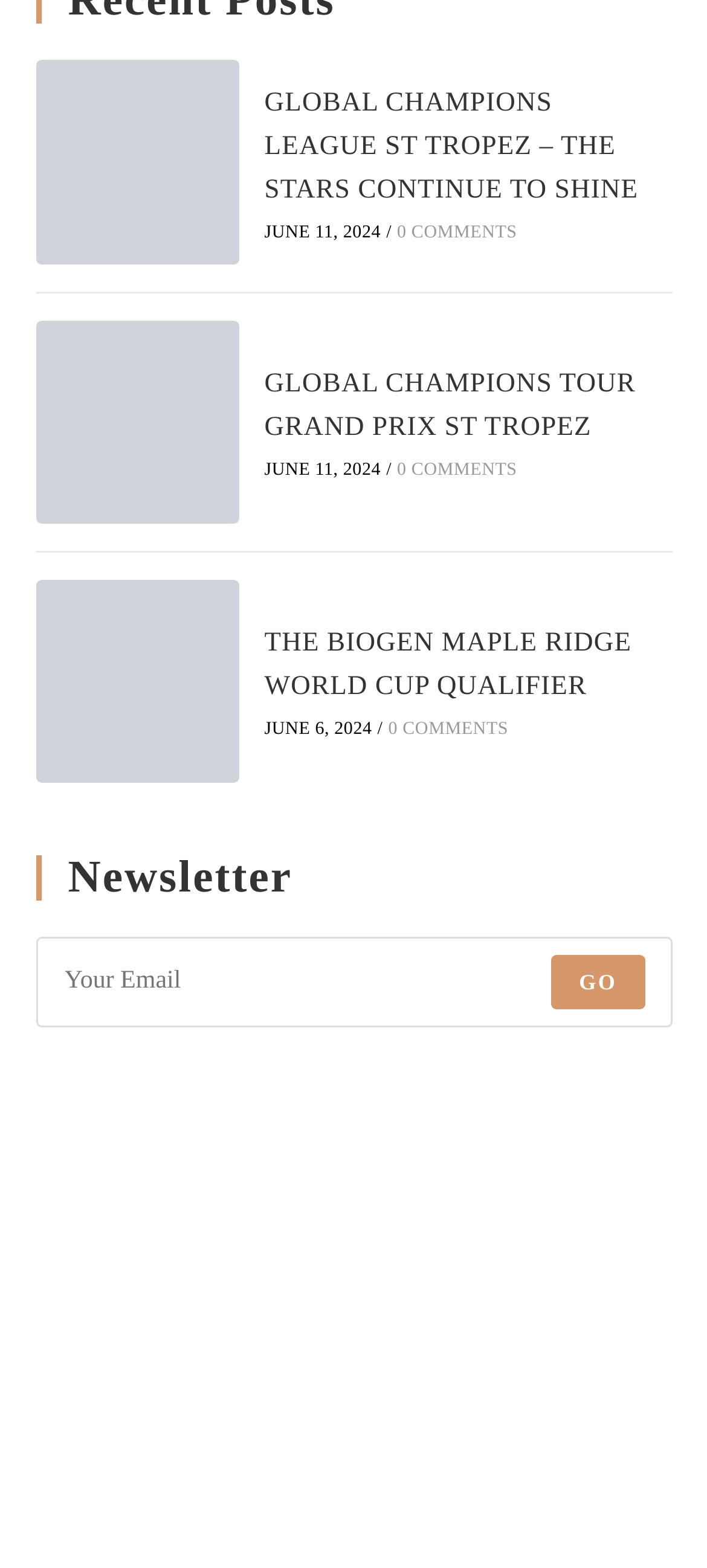Give a one-word or one-phrase response to the question:
How many figures are there in the webpage?

2